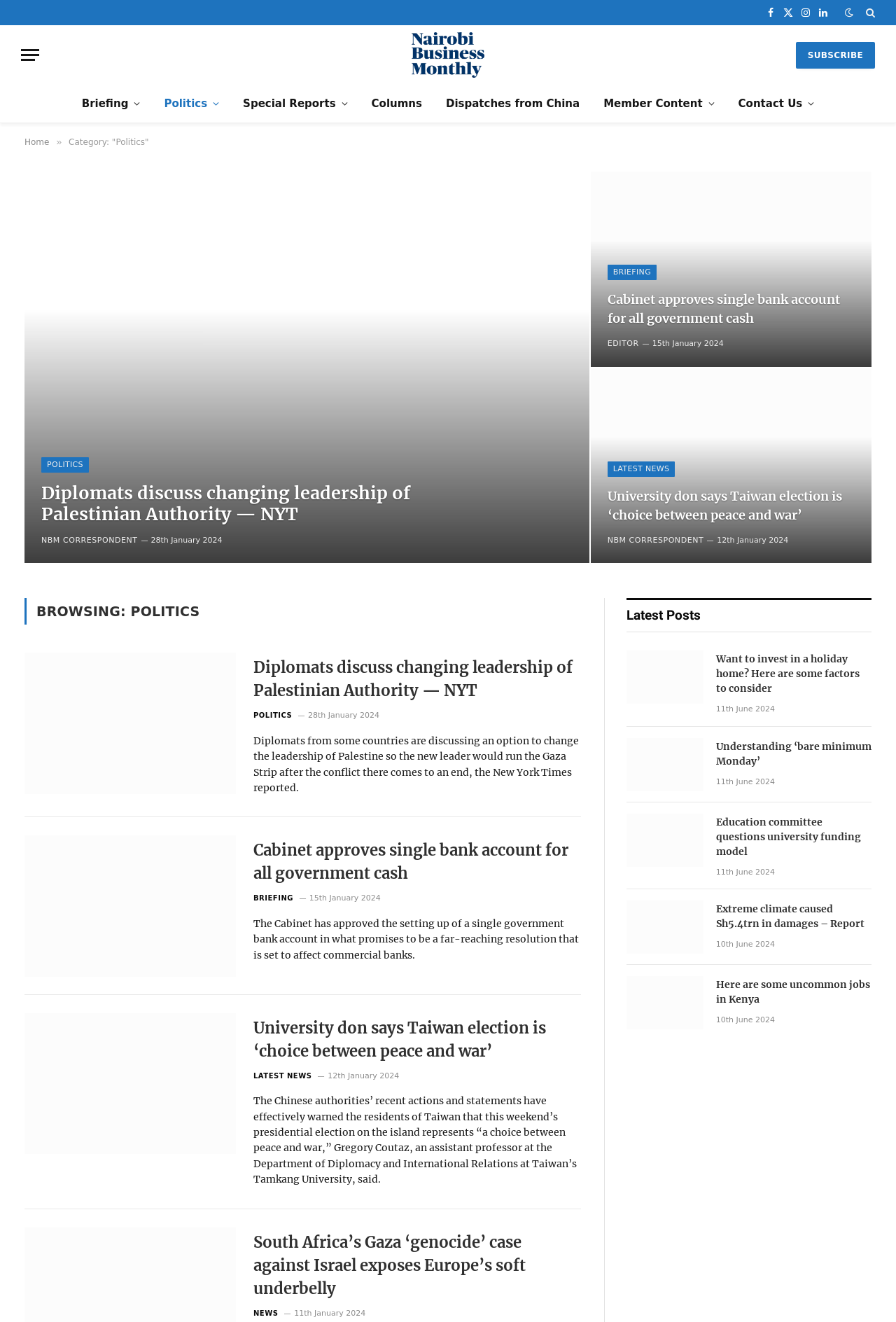Please determine the bounding box coordinates for the element that should be clicked to follow these instructions: "Click on Facebook link".

[0.851, 0.0, 0.869, 0.019]